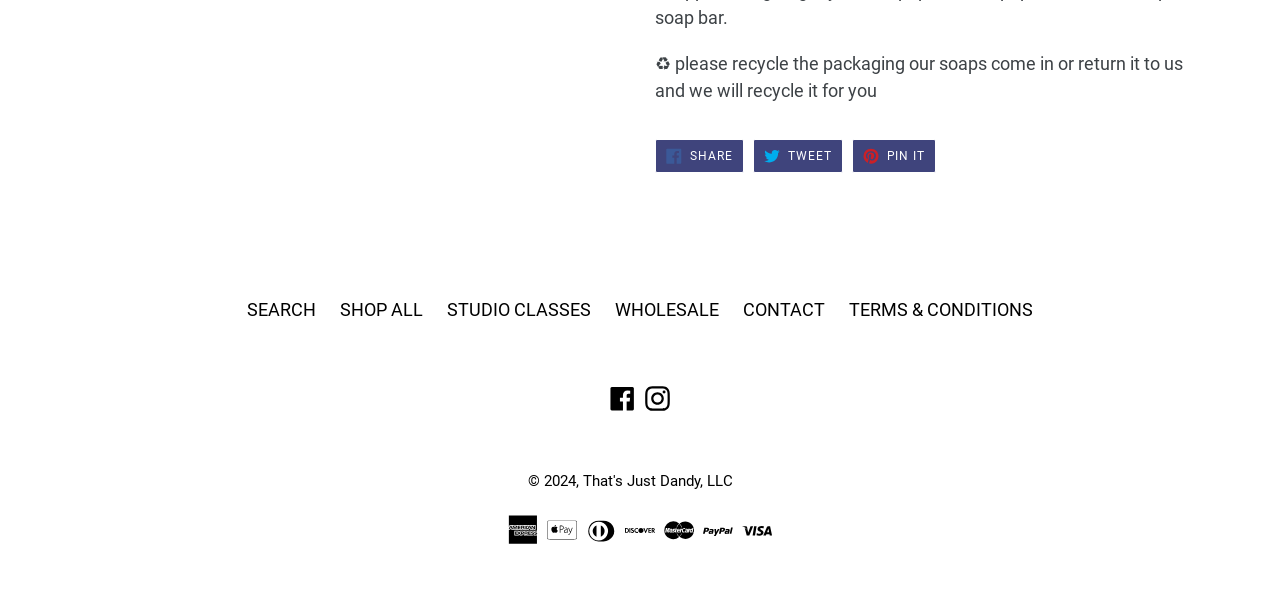Is there a copyright notice?
Answer the question with a single word or phrase derived from the image.

Yes